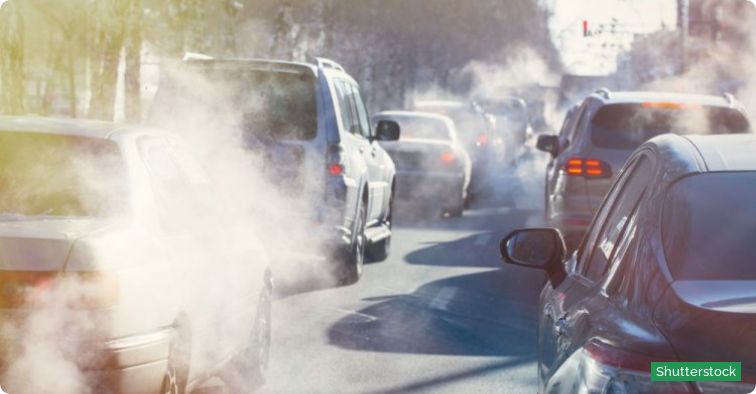Where is the photo sourced from?
Please utilize the information in the image to give a detailed response to the question.

The caption explicitly states that the photo is sourced from Shutterstock, emphasizing the significance of fostering cleaner air through stricter fuel quality standards.